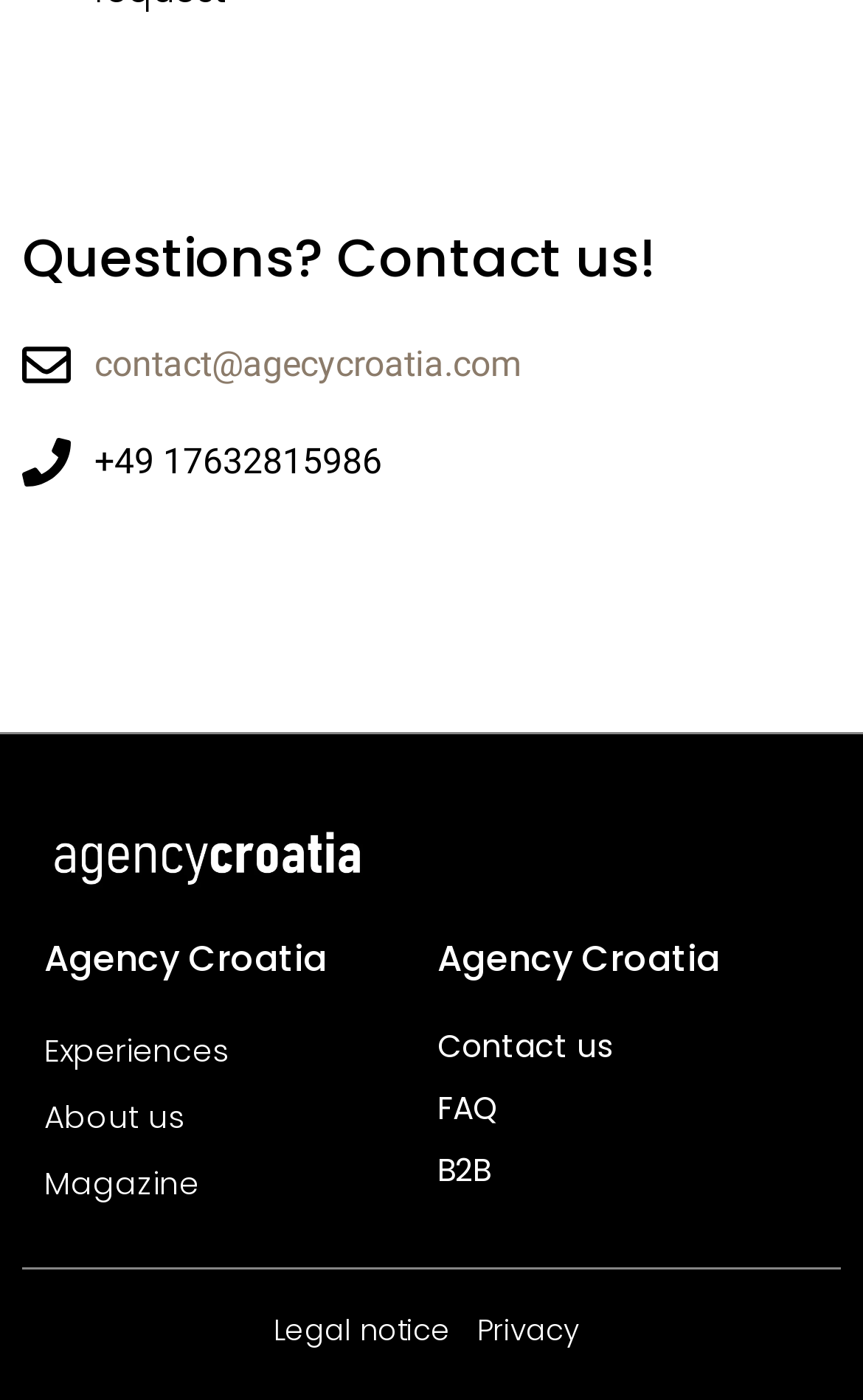Locate the bounding box coordinates of the clickable area needed to fulfill the instruction: "Learn more about Agency Croatia".

[0.051, 0.588, 0.949, 0.635]